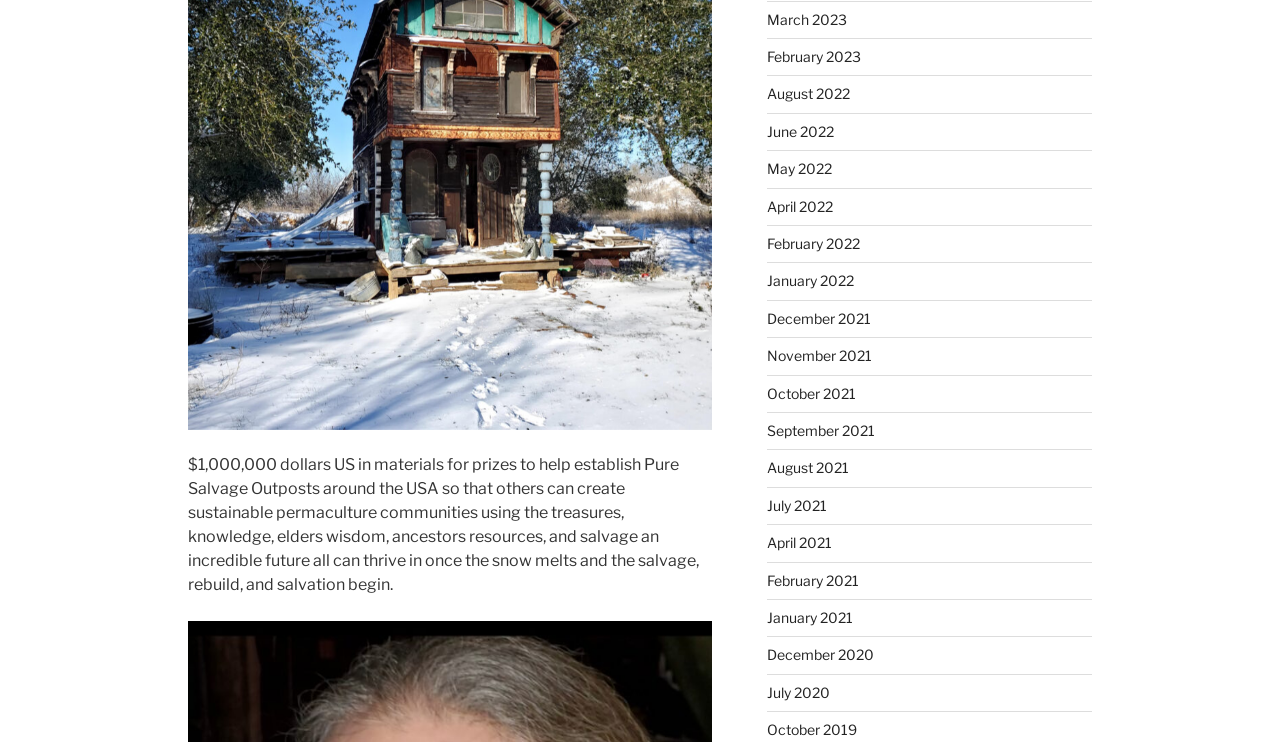Answer the following query concisely with a single word or phrase:
What is the earliest month mentioned on the webpage?

October 2019